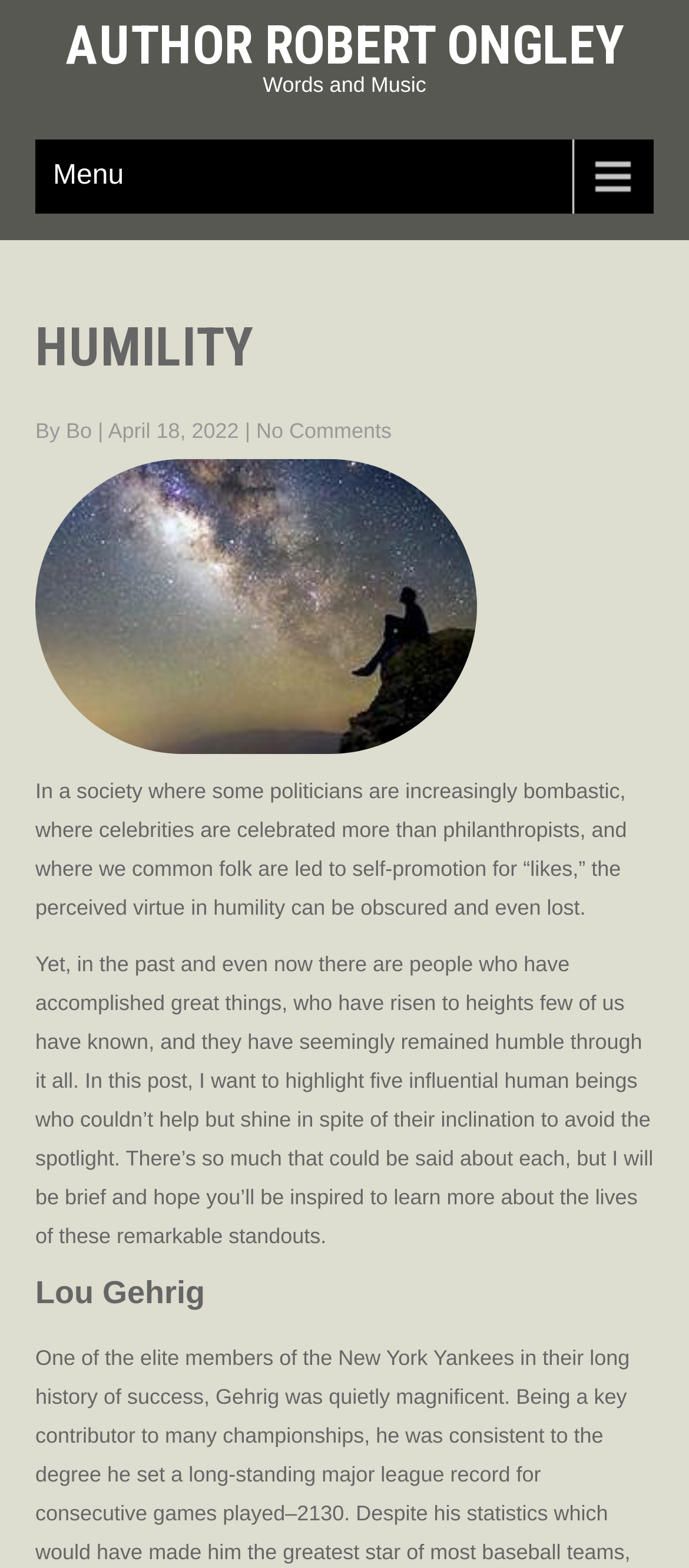Offer a meticulous caption that includes all visible features of the webpage.

The webpage is about the concept of humility, with a focus on author Robert Ongley. At the top, there is a large heading that reads "AUTHOR ROBERT ONGLEY", which is also a clickable link. Below this, there is a smaller text "Words and Music" and a "Menu" link. 

On the left side, there is a header section that contains the title "HUMILITY". Below this, there is a byline "By Bo" followed by the date "April 18, 2022". Next to the date, there is a link that reads "No Comments". 

On the right side of the header section, there is a large figure or image that takes up a significant portion of the page. Below this, there is a long paragraph of text that discusses the importance of humility in today's society and introduces the main topic of the page, which is highlighting five influential individuals who have remained humble despite their accomplishments. 

The text continues in another paragraph, which provides more context about the individuals who will be highlighted. Finally, there is a heading that reads "Lou Gehrig", which is likely the first of the five individuals to be discussed.